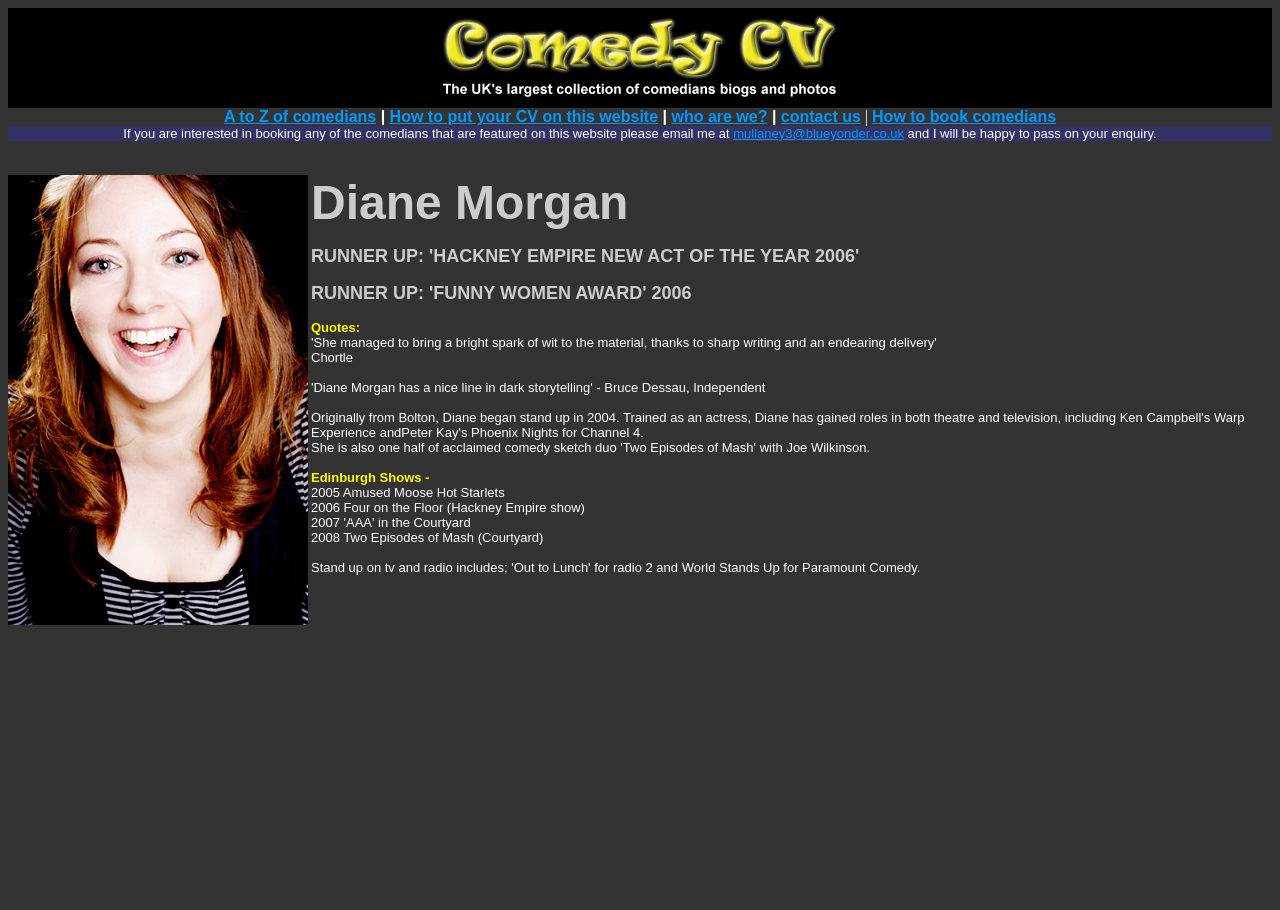How many images are on the webpage?
Using the image as a reference, answer the question with a short word or phrase.

2